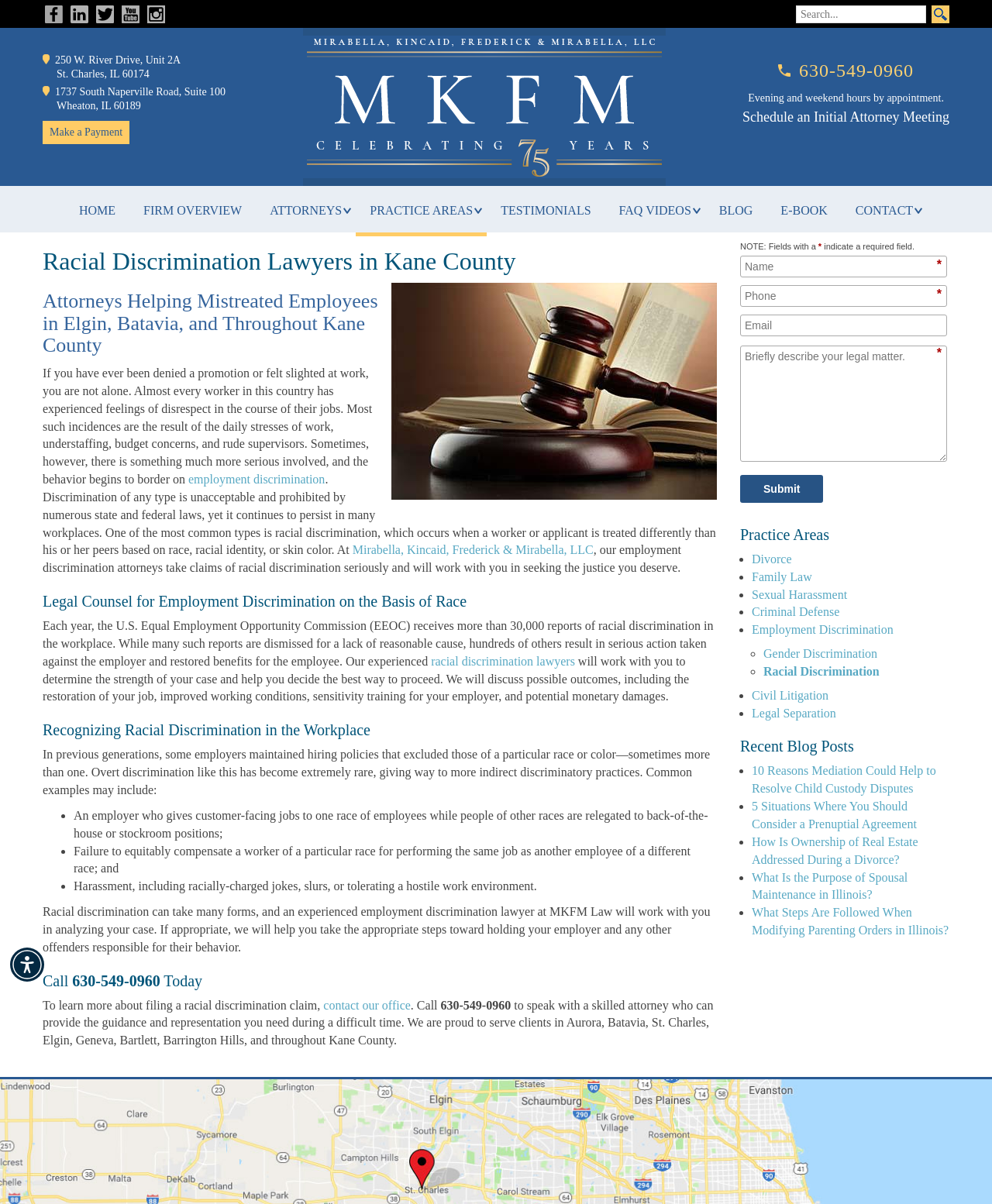Can you identify and provide the main heading of the webpage?

Racial Discrimination Lawyers in Kane County